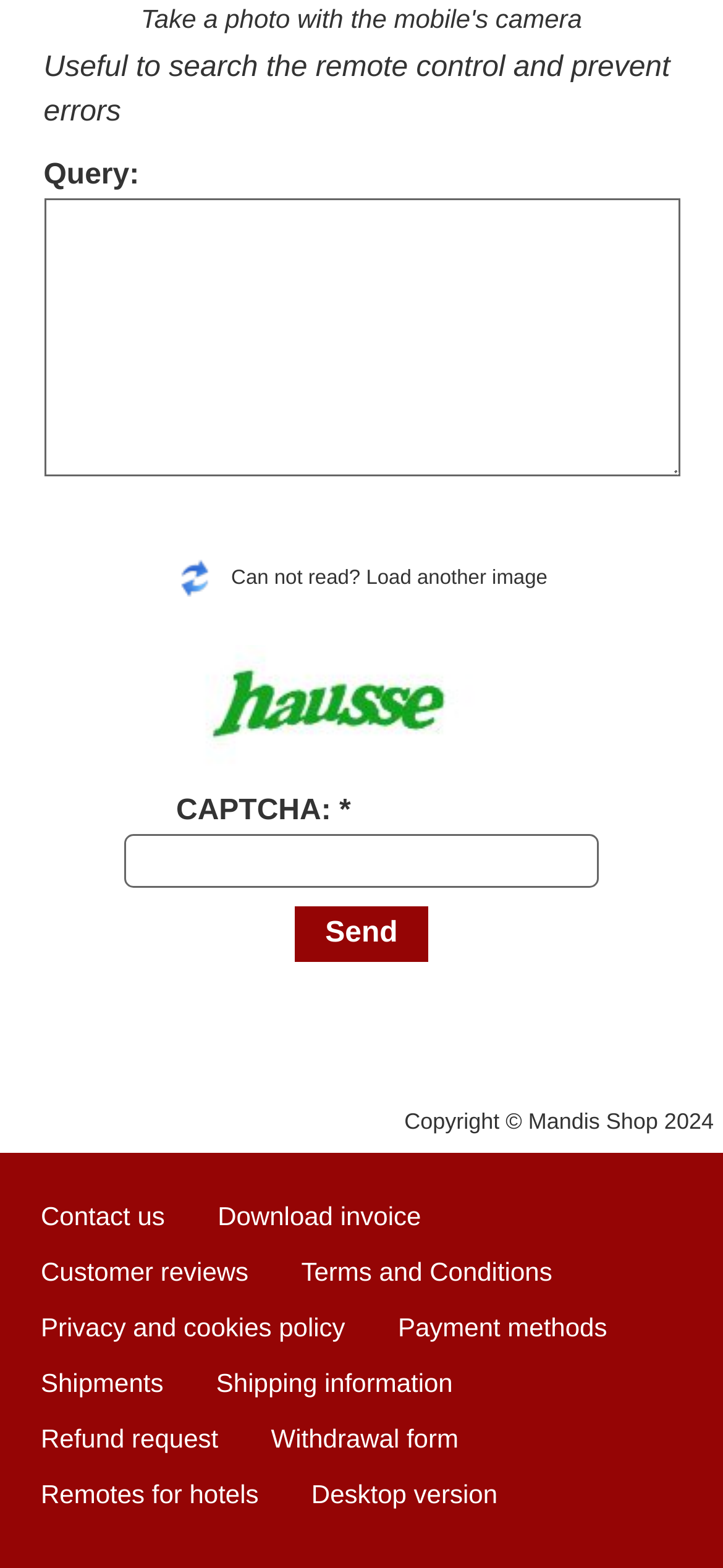Determine the bounding box coordinates of the clickable region to execute the instruction: "Download invoice". The coordinates should be four float numbers between 0 and 1, denoted as [left, top, right, bottom].

[0.296, 0.763, 0.588, 0.787]